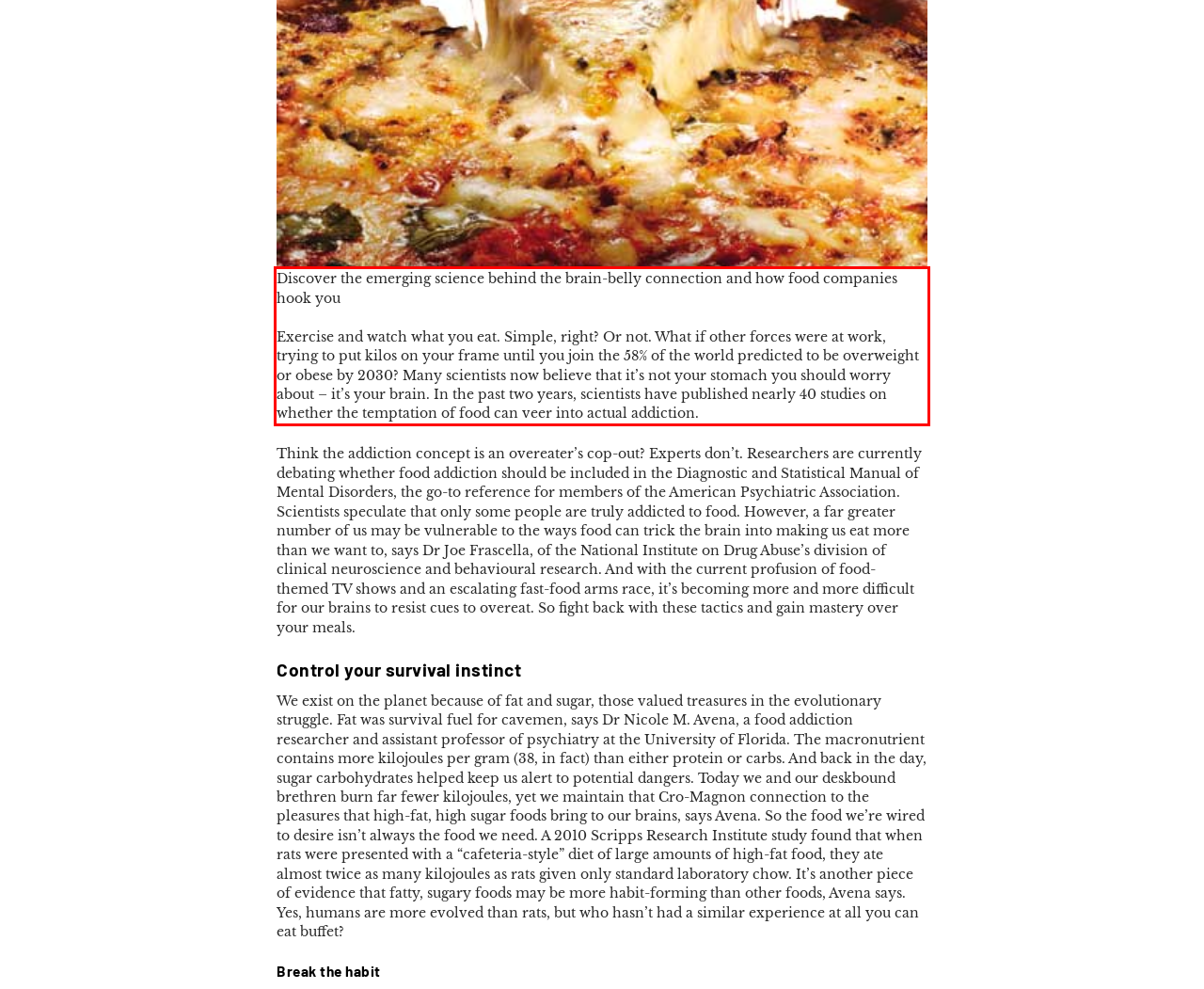Given a webpage screenshot, locate the red bounding box and extract the text content found inside it.

Discover the emerging science behind the brain-belly connection and how food companies hook you Exercise and watch what you eat. Simple, right? Or not. What if other forces were at work, trying to put kilos on your frame until you join the 58% of the world predicted to be overweight or obese by 2030? Many scientists now believe that it’s not your stomach you should worry about – it’s your brain. In the past two years, scientists have published nearly 40 studies on whether the temptation of food can veer into actual addiction.